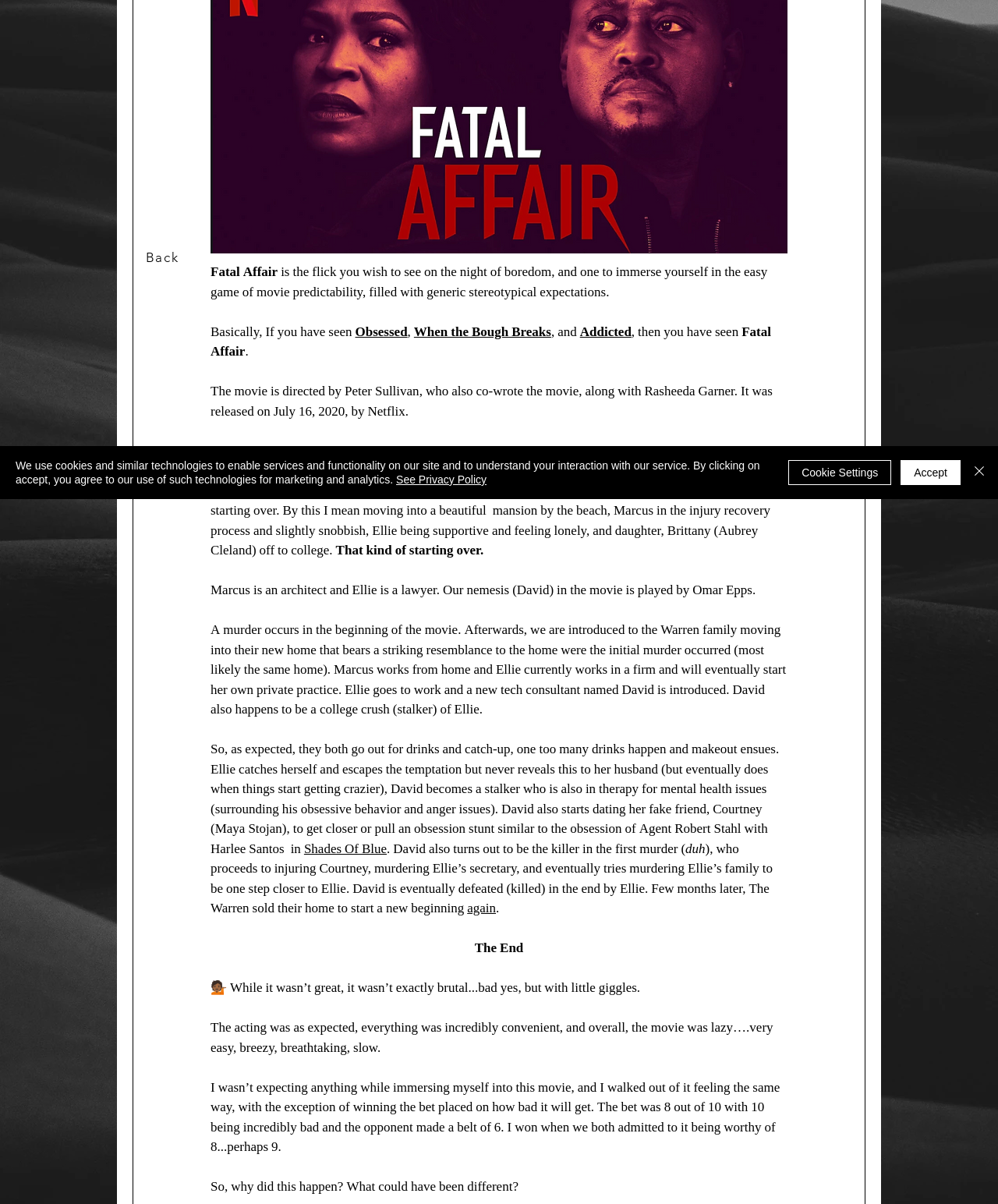From the element description: "Articles & Info", extract the bounding box coordinates of the UI element. The coordinates should be expressed as four float numbers between 0 and 1, in the order [left, top, right, bottom].

None